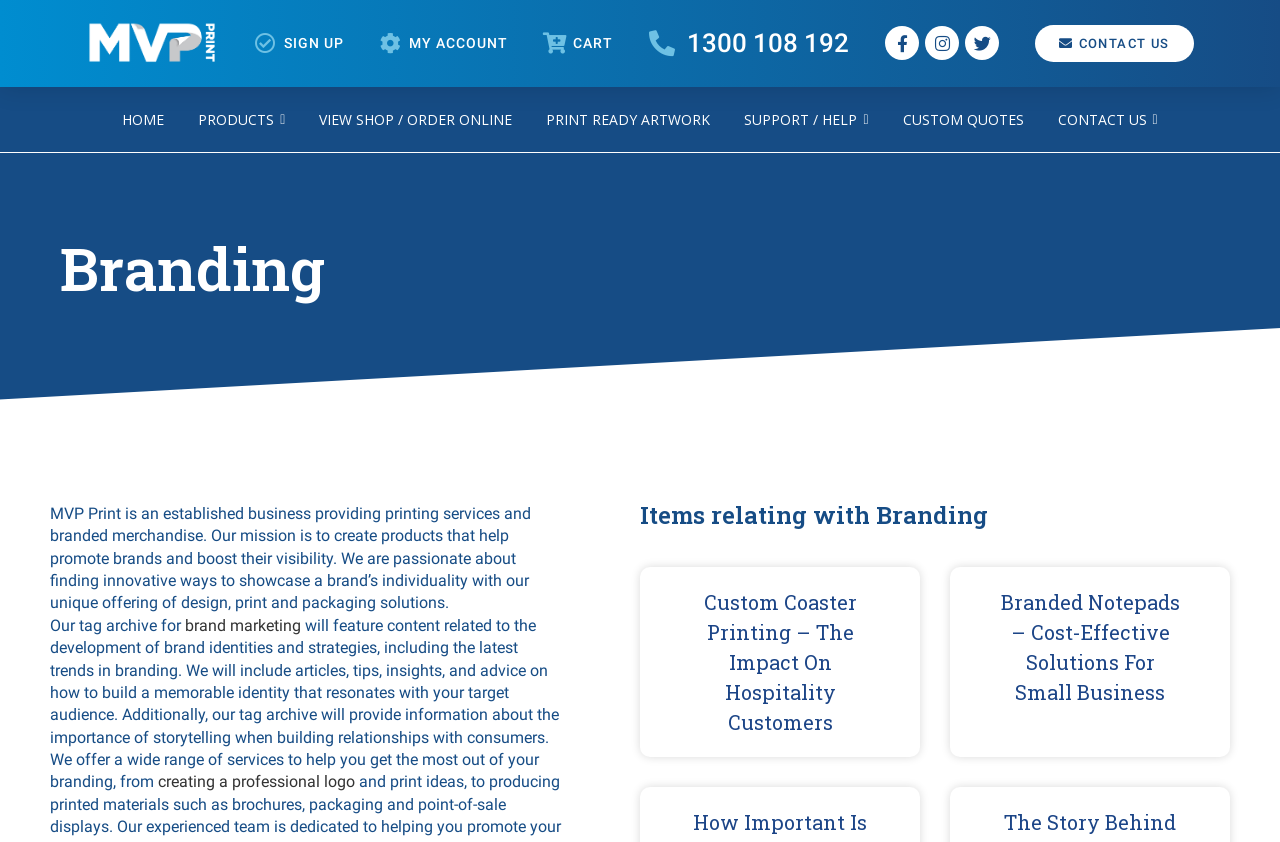Based on the image, please respond to the question with as much detail as possible:
How can users contact the company?

The 'CONTACT US' link is present in the top navigation bar, indicating that users can contact the company by clicking on this link.